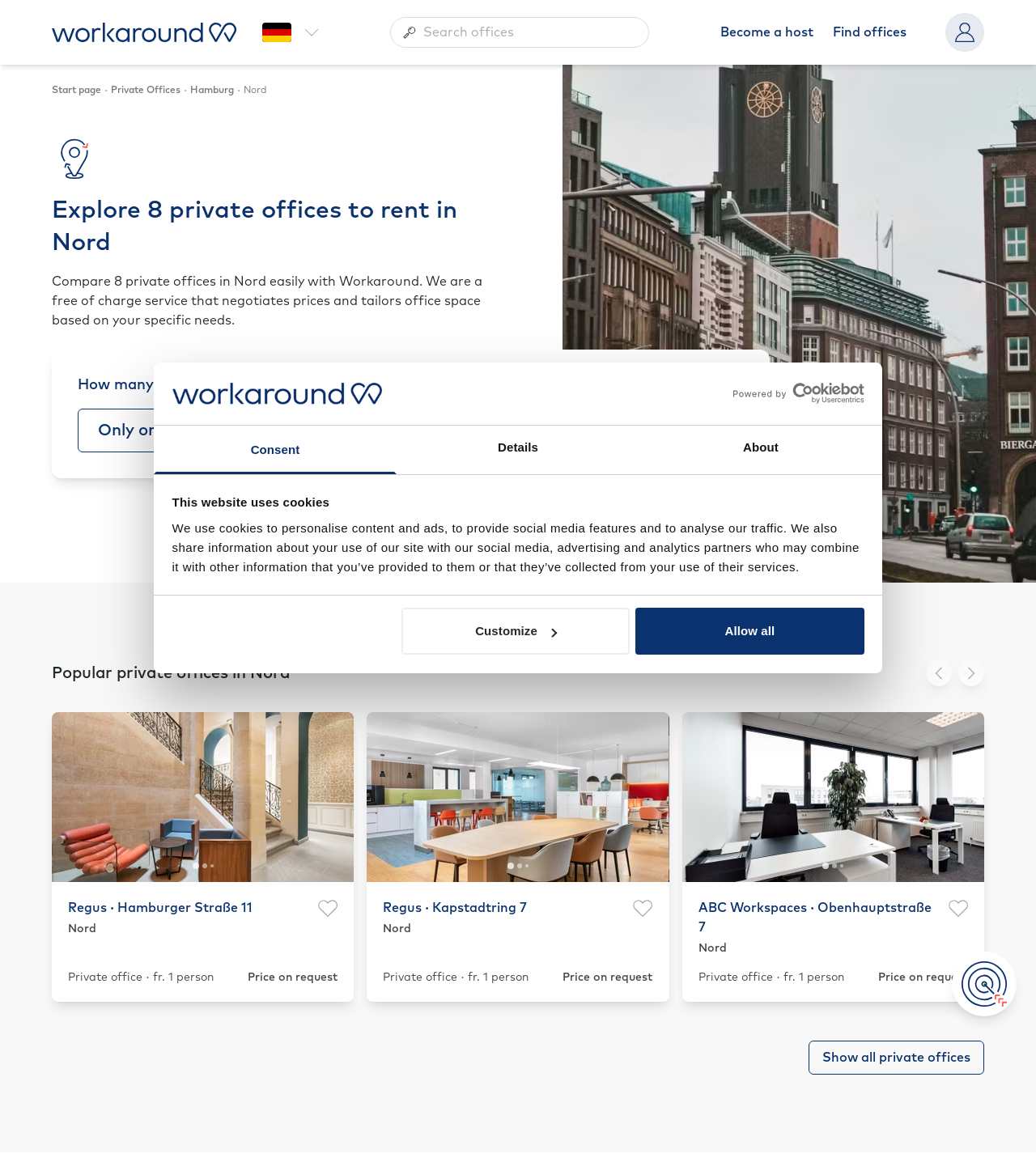Respond with a single word or phrase to the following question: What is the purpose of the 'Show all matches' button?

To show all matching offices